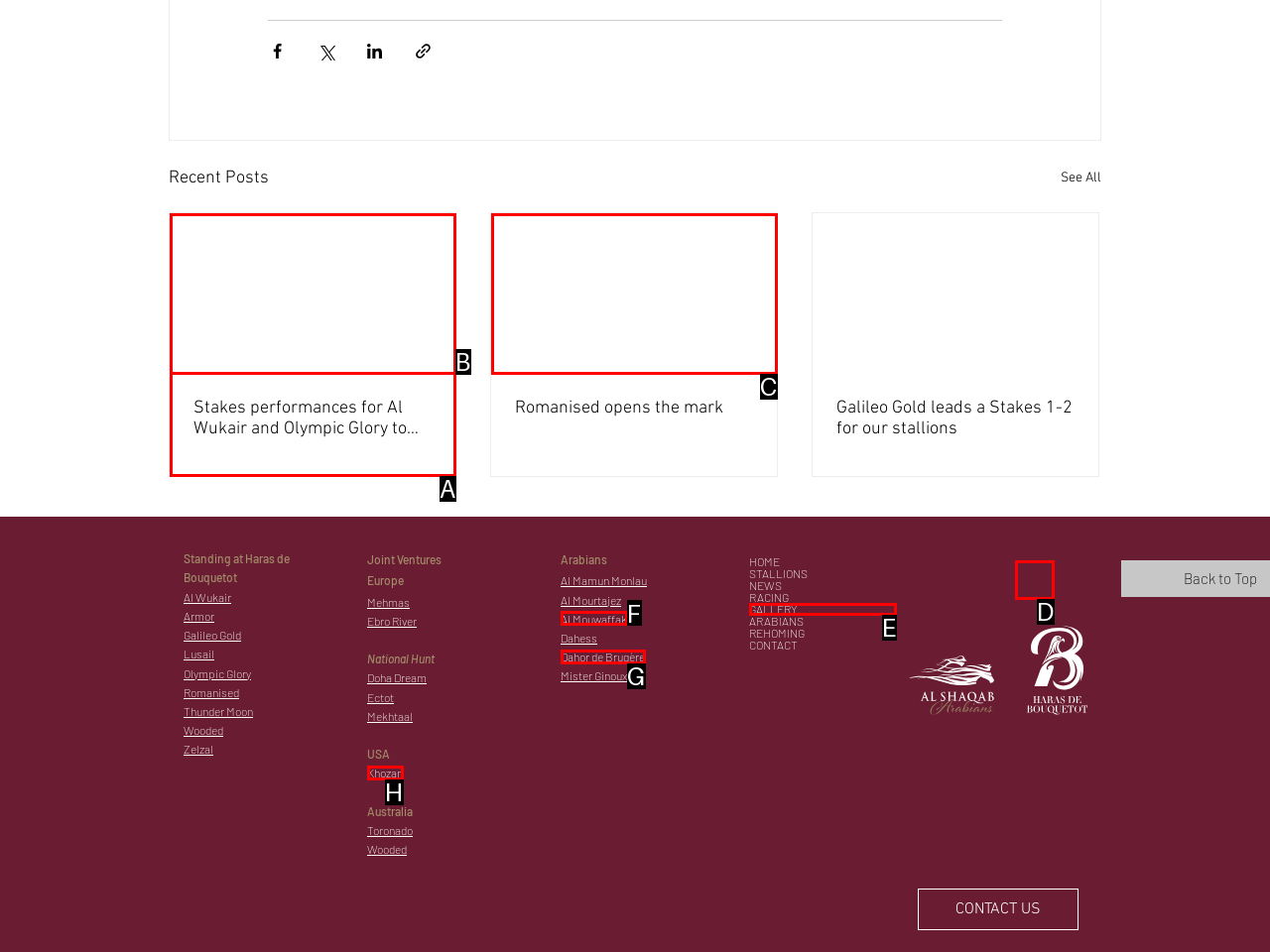From the description: parent_node: Romanised opens the mark, identify the option that best matches and reply with the letter of that option directly.

C